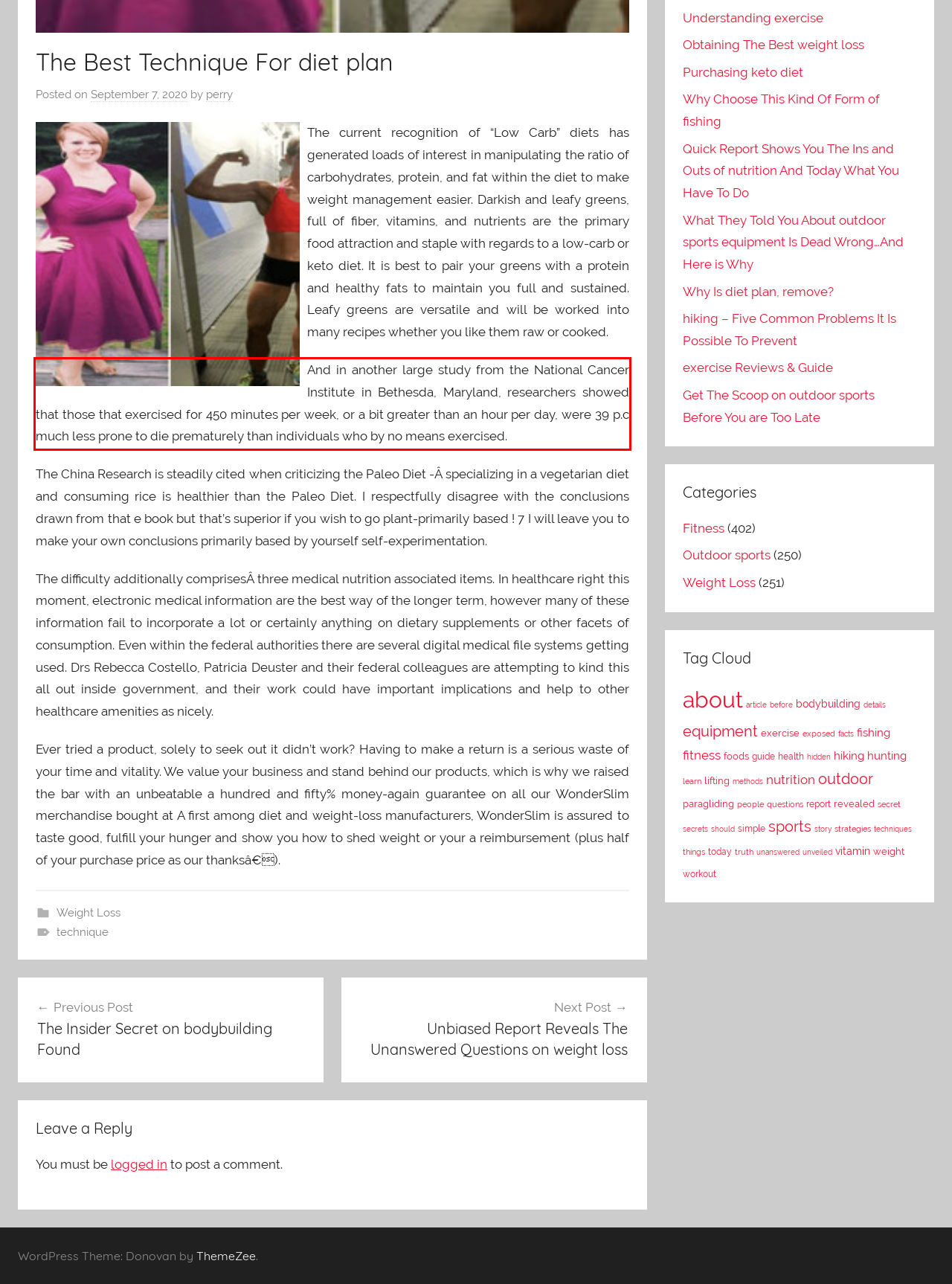Please identify and extract the text content from the UI element encased in a red bounding box on the provided webpage screenshot.

And in another large study from the National Cancer Institute in Bethesda, Maryland, researchers showed that those that exercised for 450 minutes per week, or a bit greater than an hour per day, were 39 p.c much less prone to die prematurely than individuals who by no means exercised.